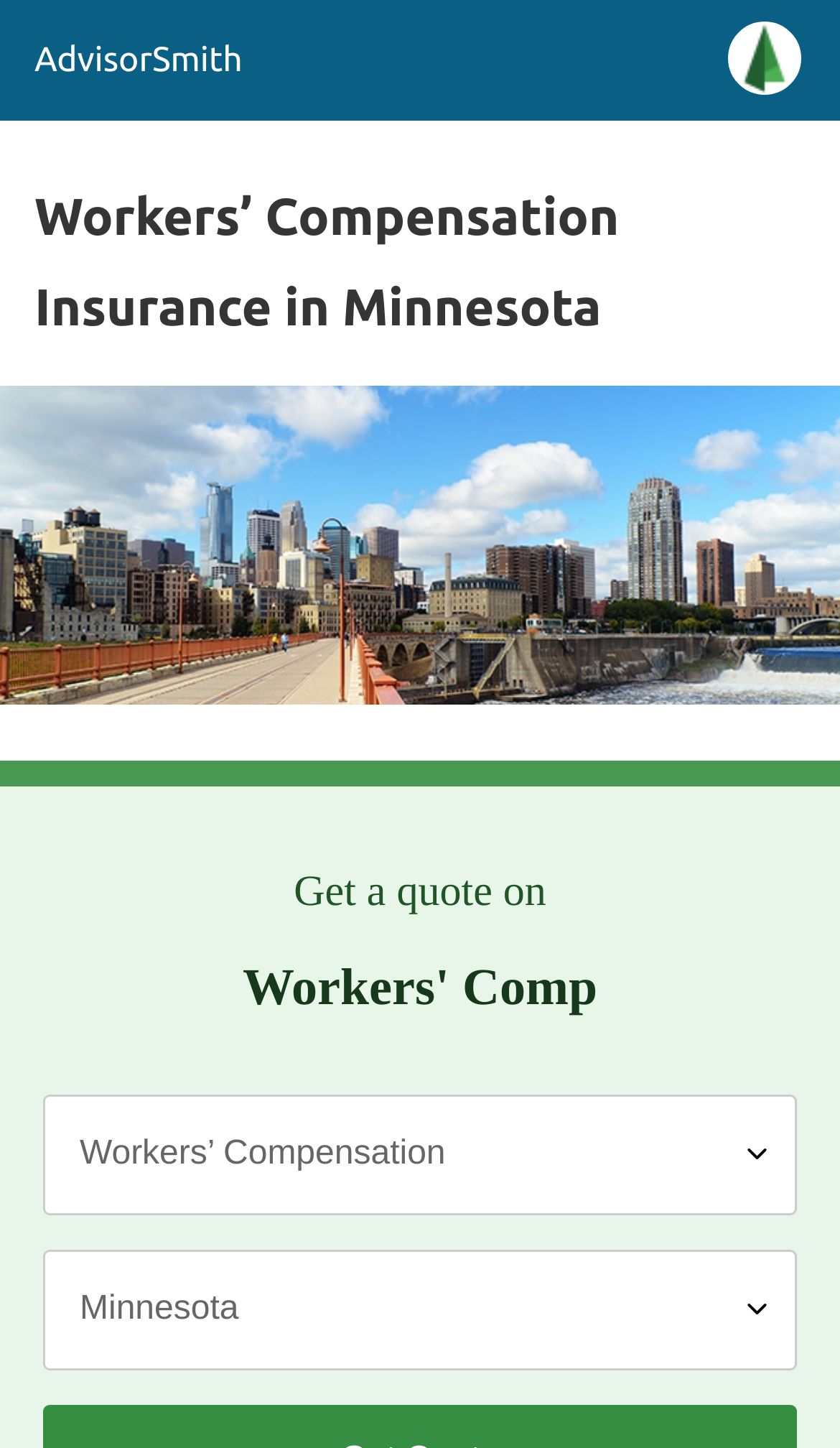Answer the question in one word or a short phrase:
What is the purpose of the comboboxes on this webpage?

Get a quote